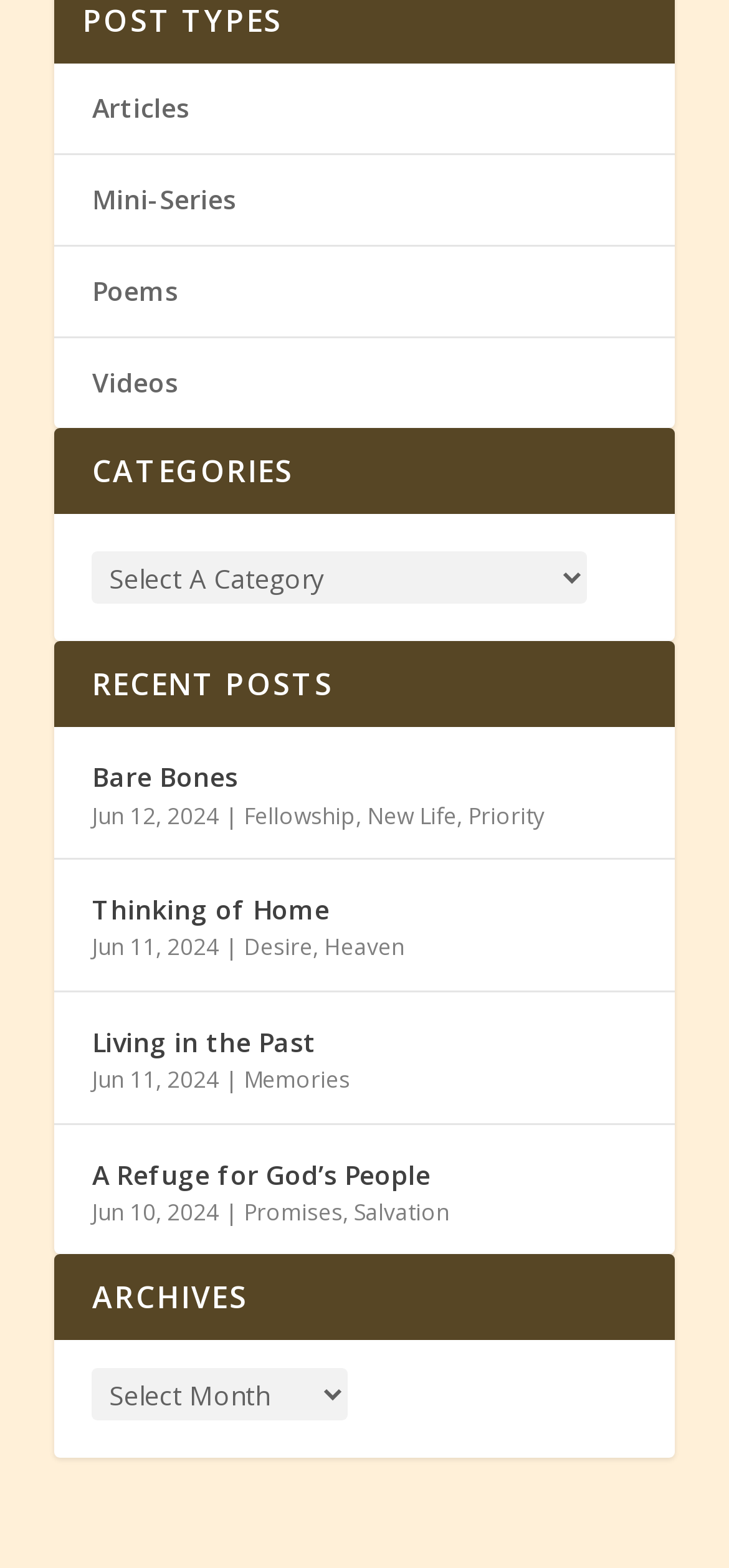Please provide a brief answer to the question using only one word or phrase: 
What is the date of the most recent post?

Jun 12, 2024